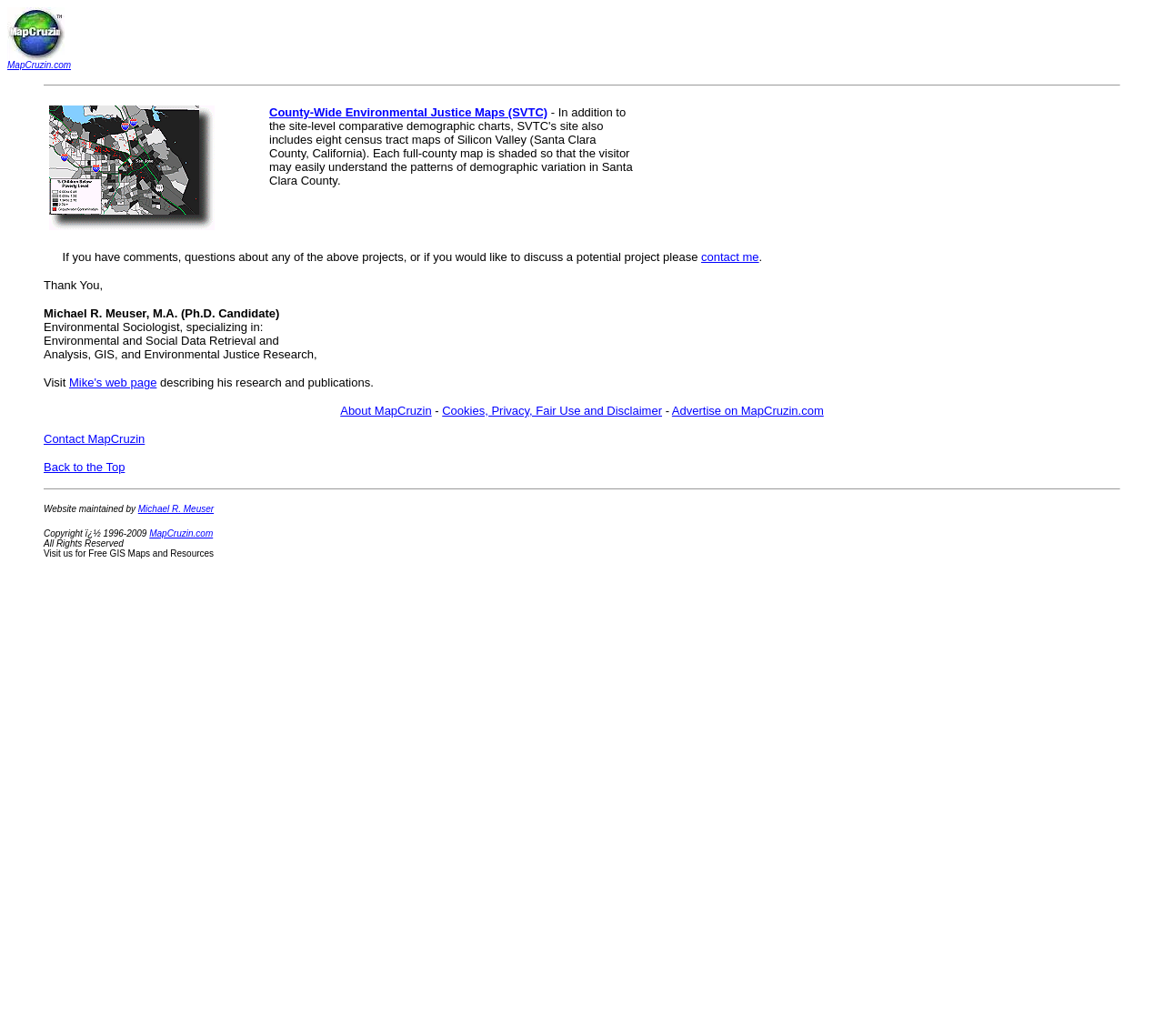Find the UI element described as: "MapCruzin.com" and predict its bounding box coordinates. Ensure the coordinates are four float numbers between 0 and 1, [left, top, right, bottom].

[0.006, 0.058, 0.061, 0.068]